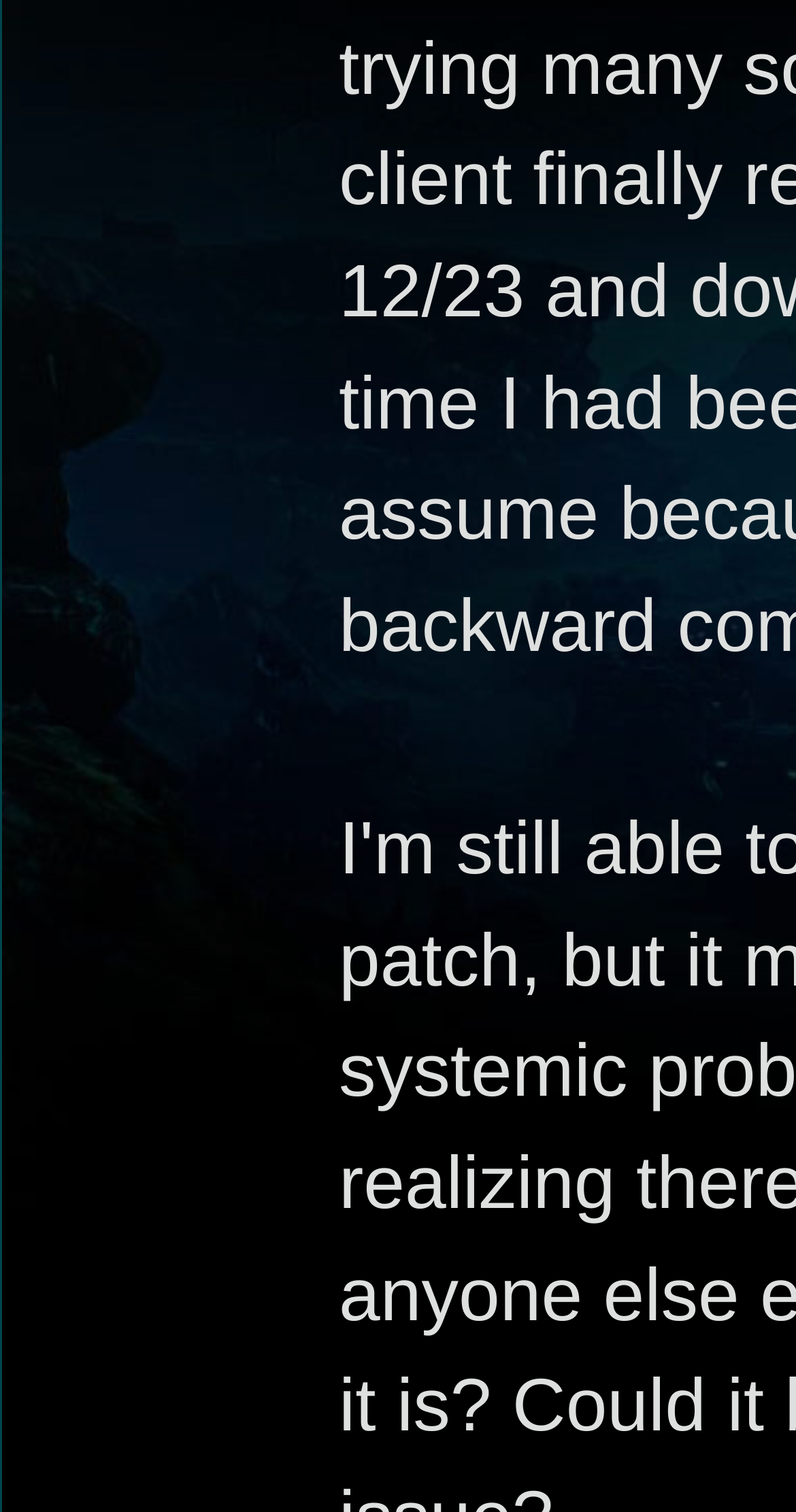Please provide a detailed answer to the question below based on the screenshot: 
How many links are there in the footer?

There are two links in the footer of the webpage, which are 'Home' and 'Legal & Copyright Notices'.